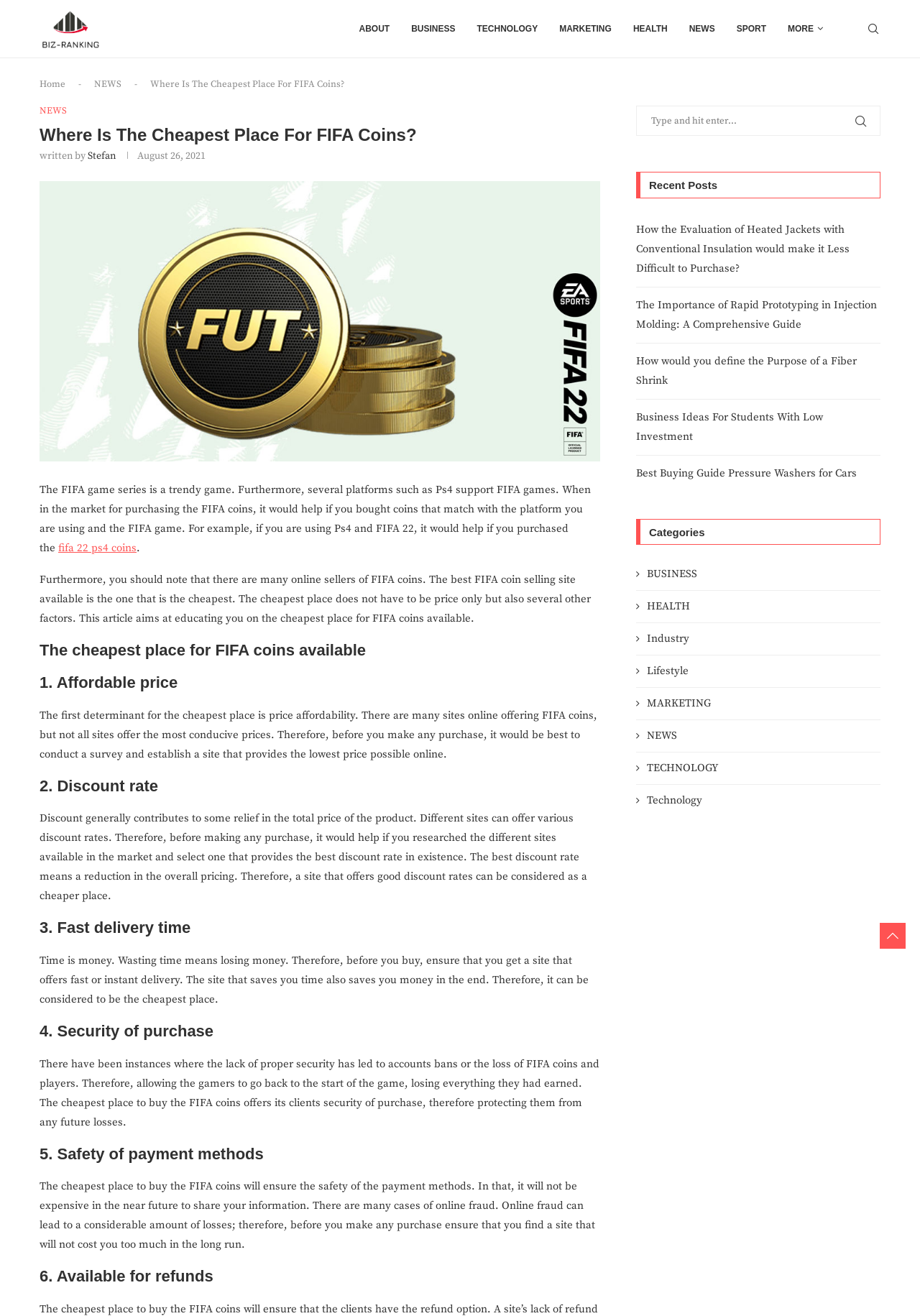Please identify the bounding box coordinates of where to click in order to follow the instruction: "Click on the ABOUT link".

[0.379, 0.0, 0.435, 0.044]